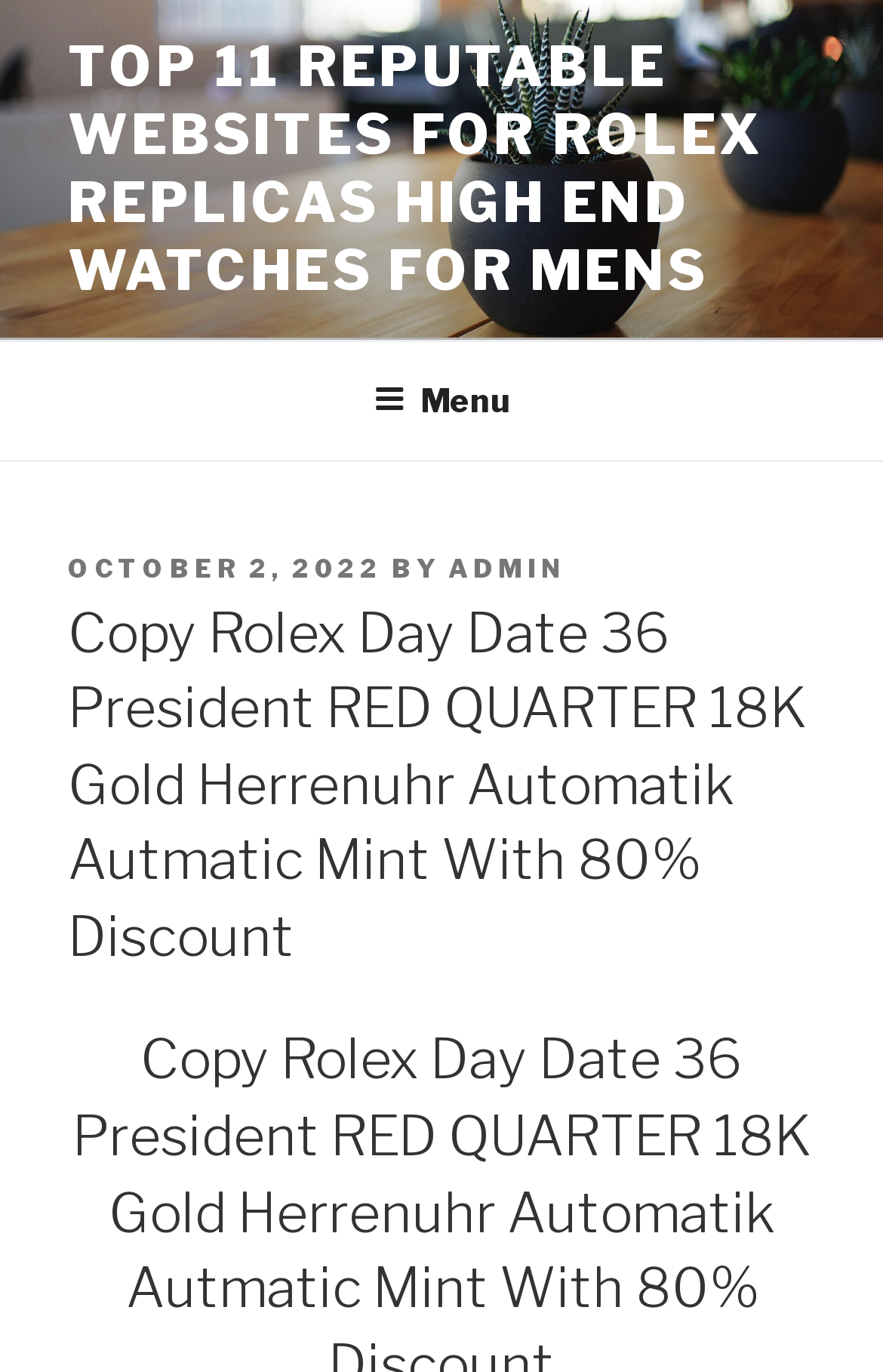What is the discount percentage?
Using the information from the image, give a concise answer in one word or a short phrase.

80%